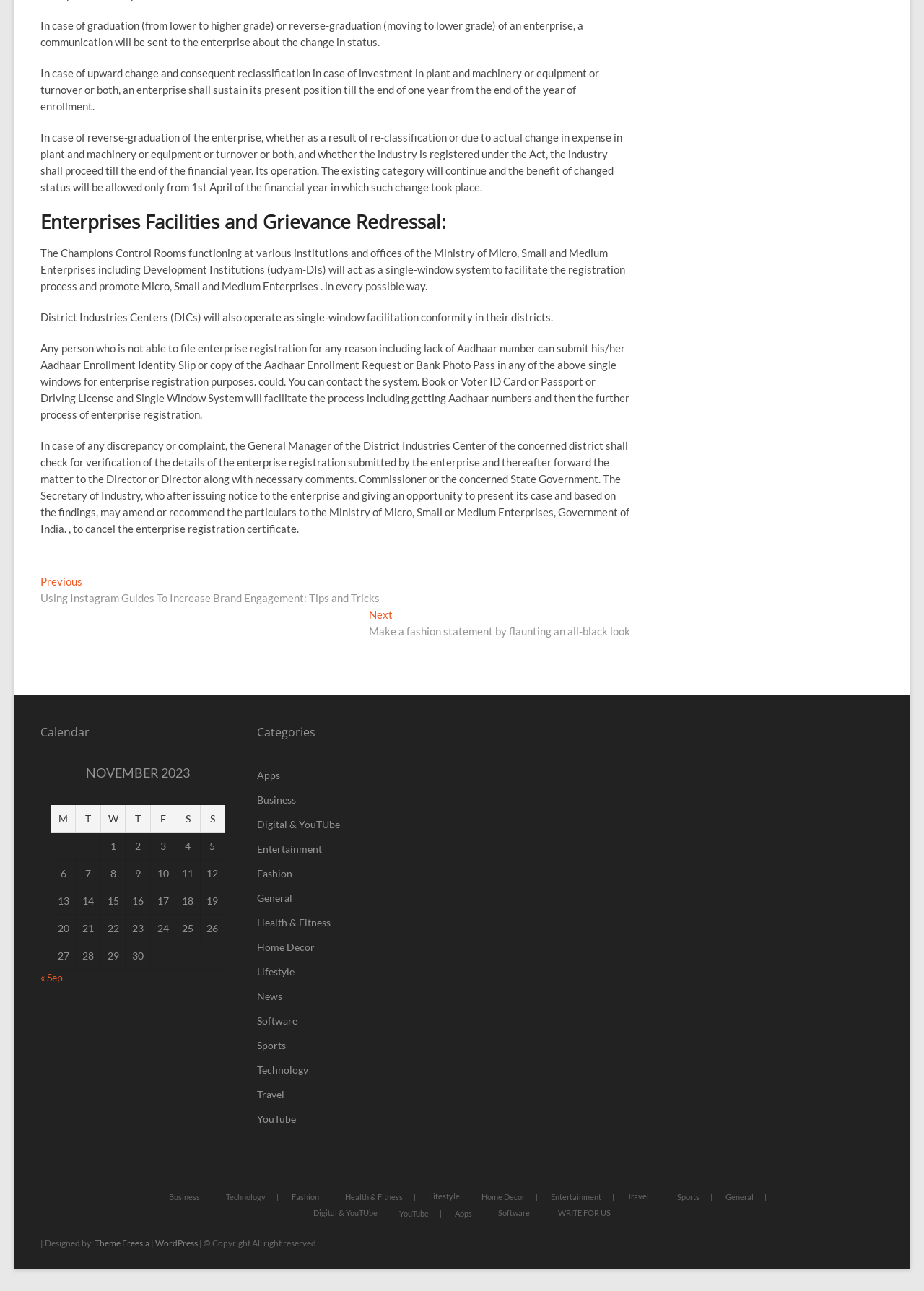Determine the coordinates of the bounding box for the clickable area needed to execute this instruction: "Click on 'Fashion'".

[0.278, 0.671, 0.488, 0.682]